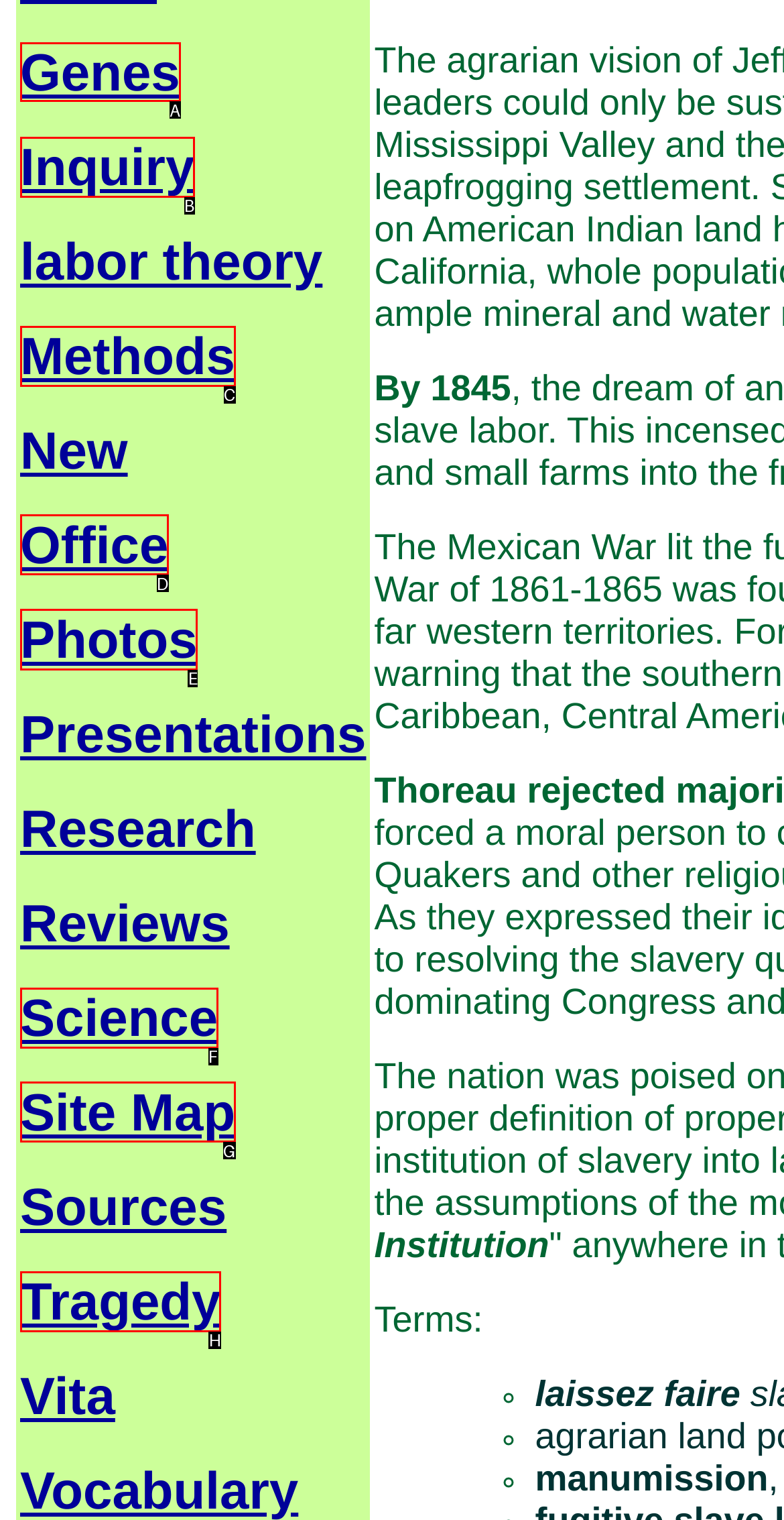Select the correct option from the given choices to perform this task: Click on the 'Genes' link. Provide the letter of that option.

A